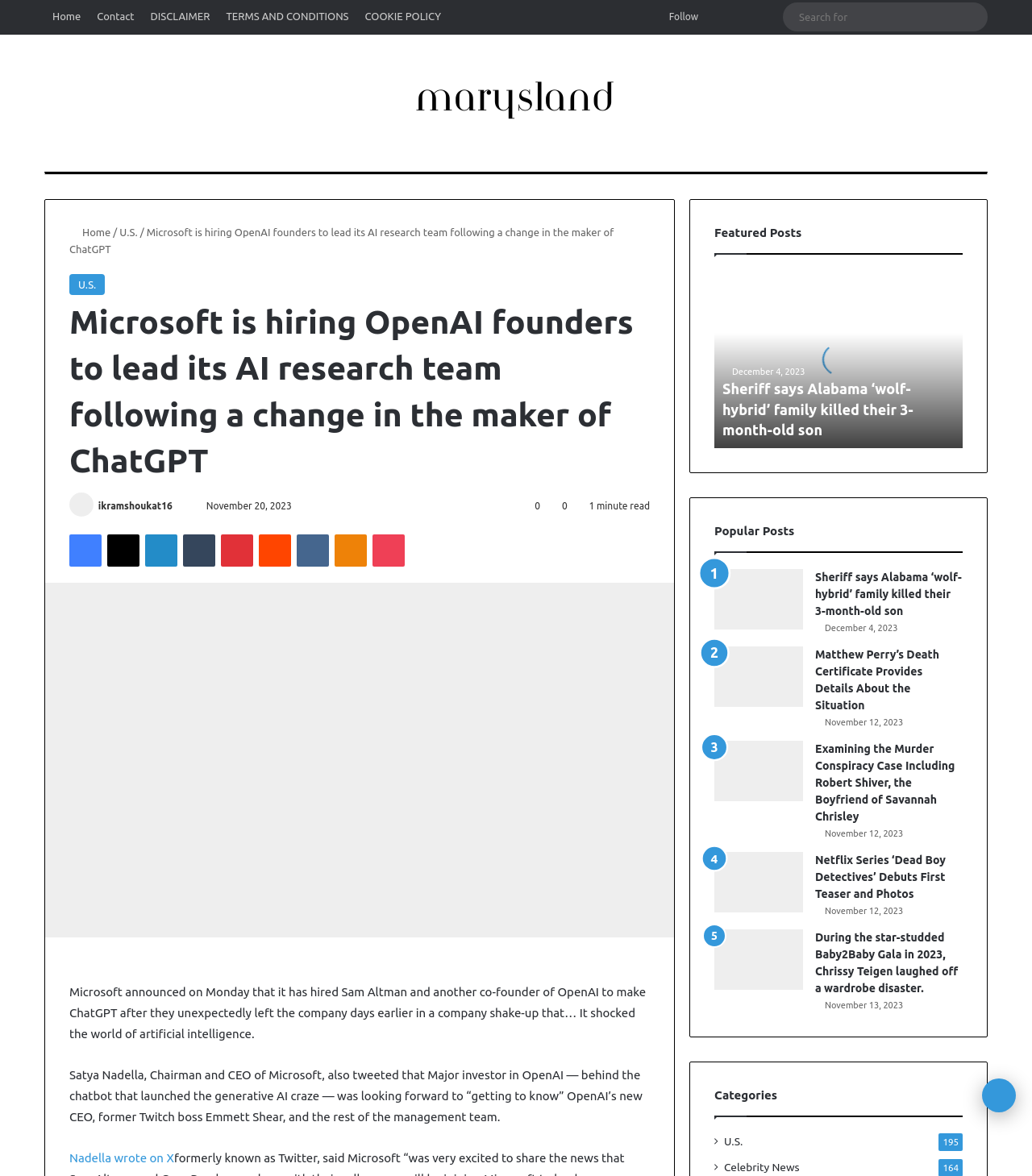Calculate the bounding box coordinates of the UI element given the description: "ikramshoukat16".

[0.095, 0.425, 0.167, 0.434]